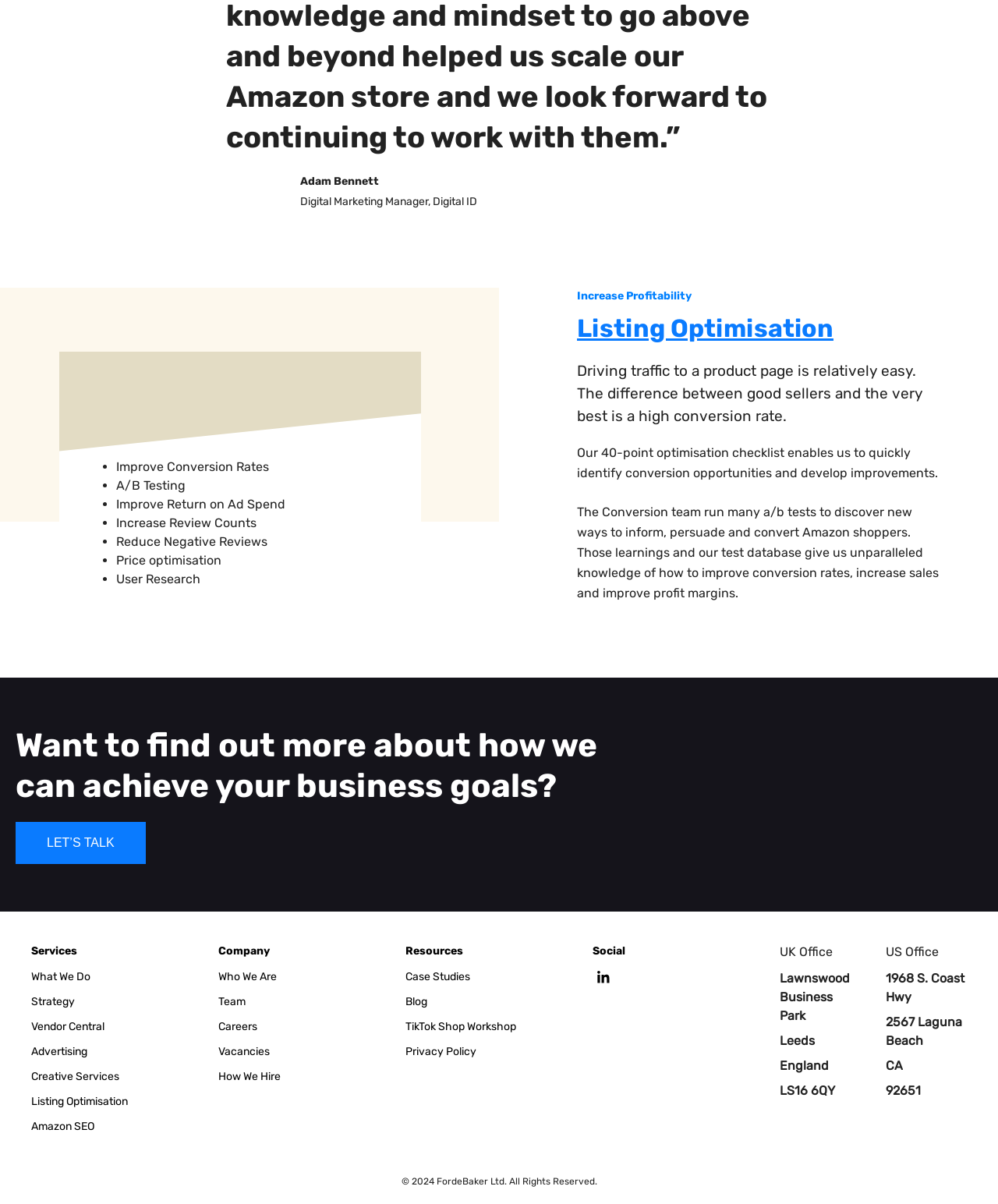Determine the bounding box coordinates for the UI element matching this description: "Vacancies".

[0.219, 0.868, 0.27, 0.879]